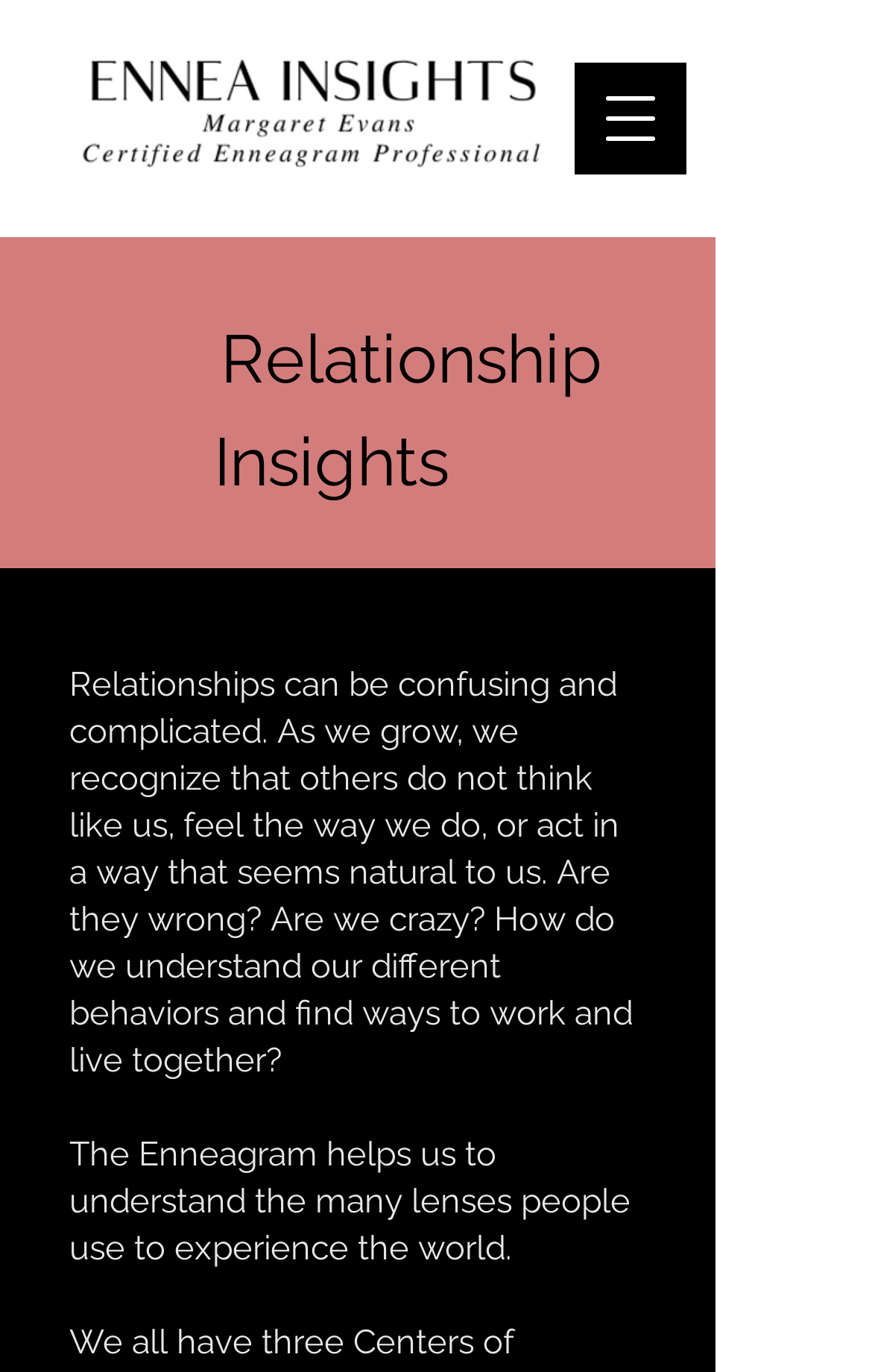Provide the bounding box coordinates for the UI element that is described by this text: "aria-label="Open navigation menu"". The coordinates should be in the form of four float numbers between 0 and 1: [left, top, right, bottom].

[0.659, 0.046, 0.787, 0.127]